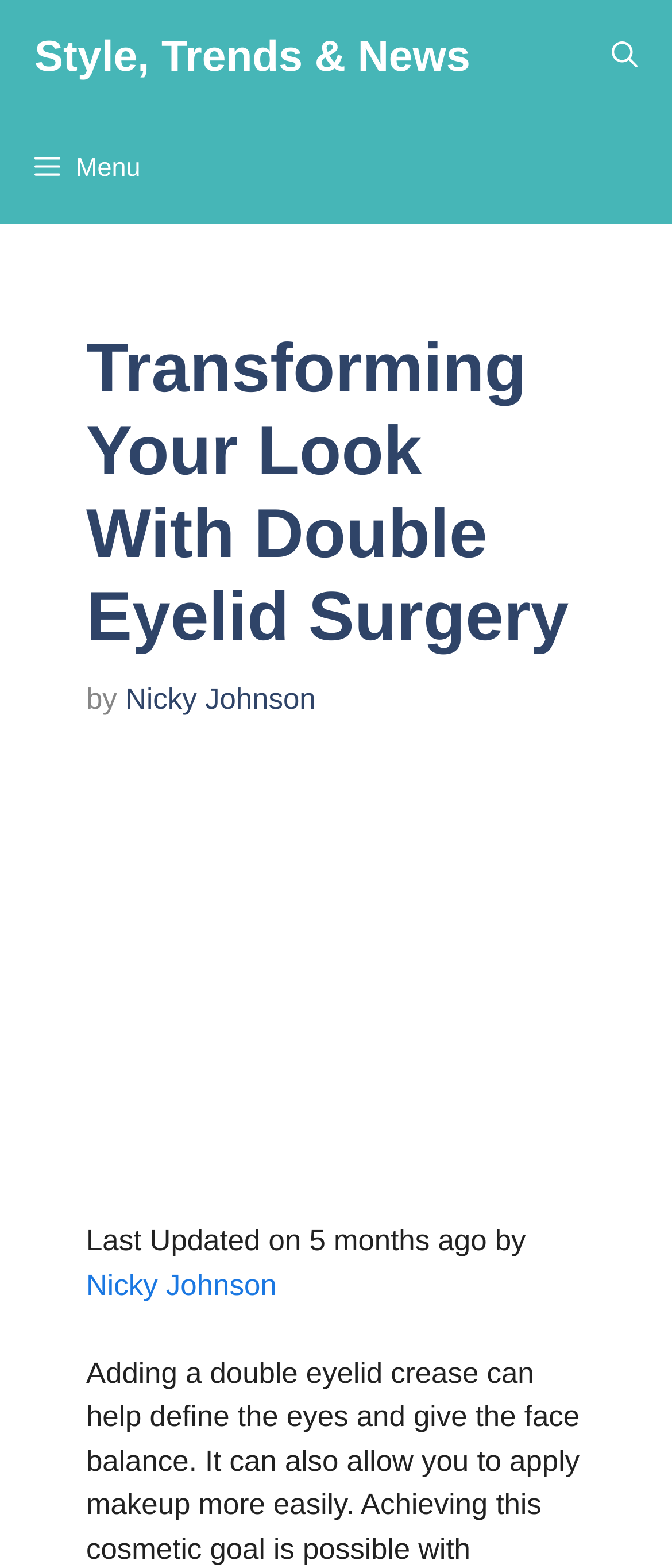Please analyze the image and give a detailed answer to the question:
What is the author of the article?

I found the author's name by looking at the text next to the 'by' keyword, which is a common indicator of authorship. The text 'by Nicky Johnson' is located below the main heading, indicating that Nicky Johnson is the author of the article.